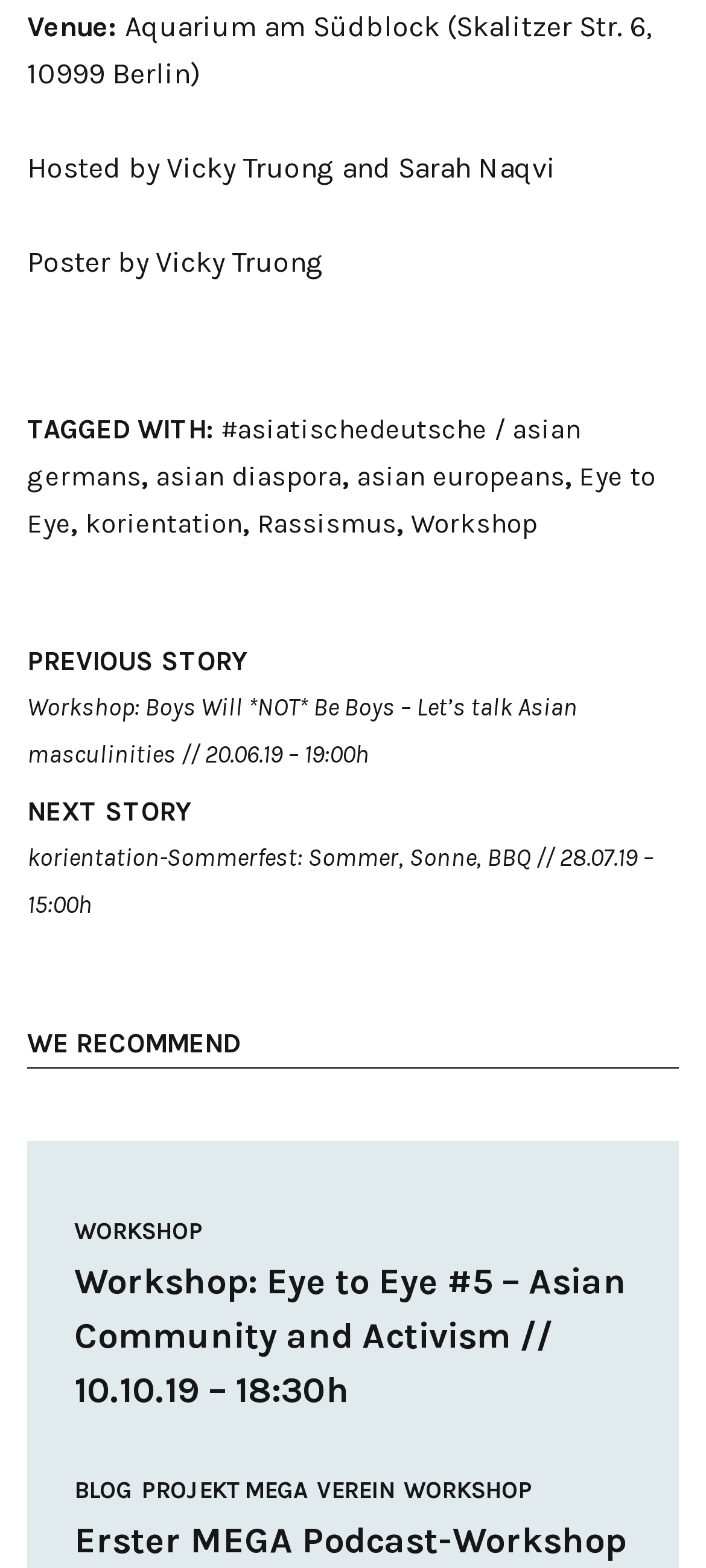Locate the bounding box coordinates of the element's region that should be clicked to carry out the following instruction: "Read about the workshop". The coordinates need to be four float numbers between 0 and 1, i.e., [left, top, right, bottom].

[0.105, 0.771, 0.287, 0.801]